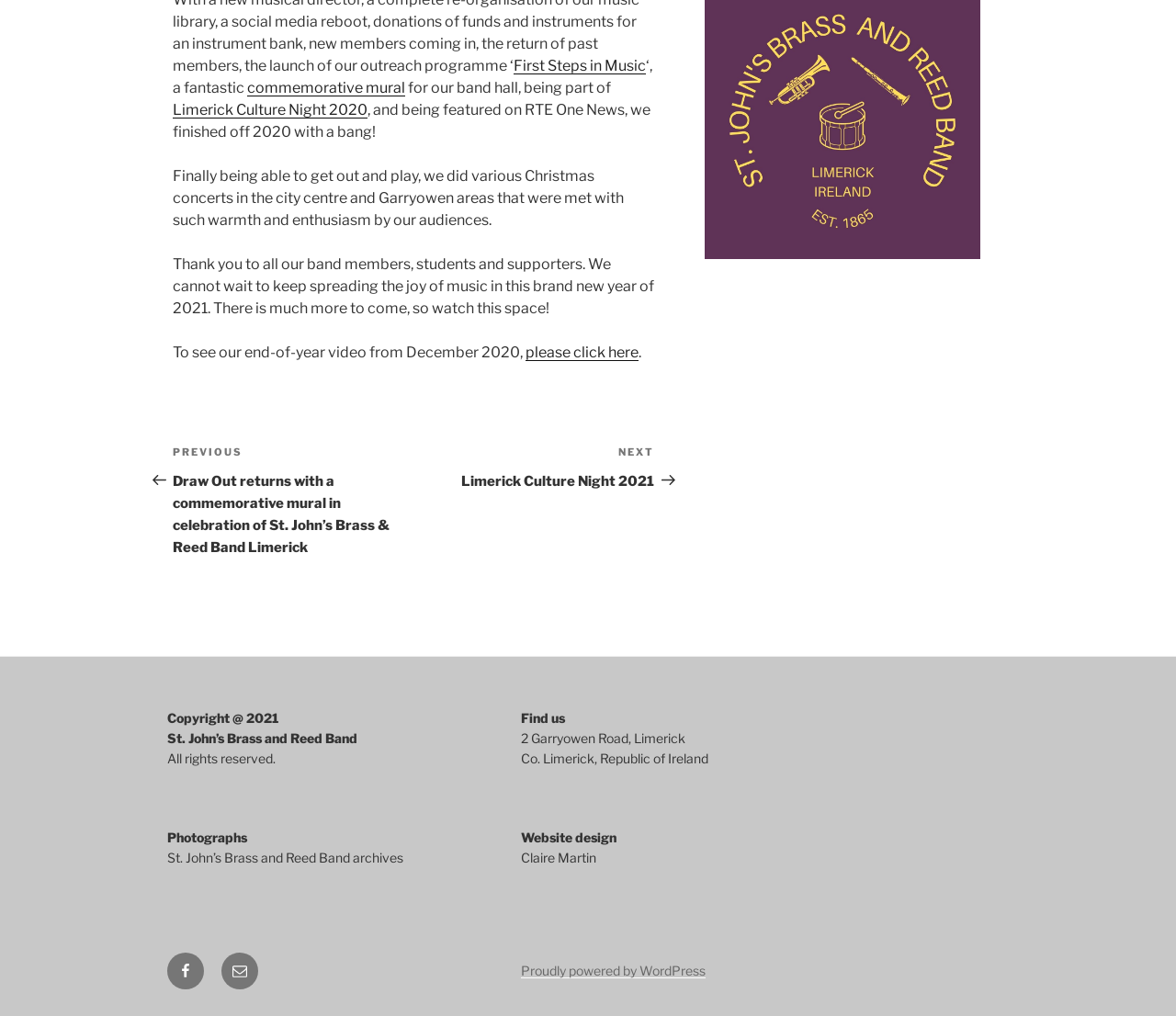What is the name of the band?
Please answer the question as detailed as possible.

The name of the band can be found in the footer section of the webpage, where it is mentioned as 'Copyright @ 2021 St. John’s Brass and Reed Band'.